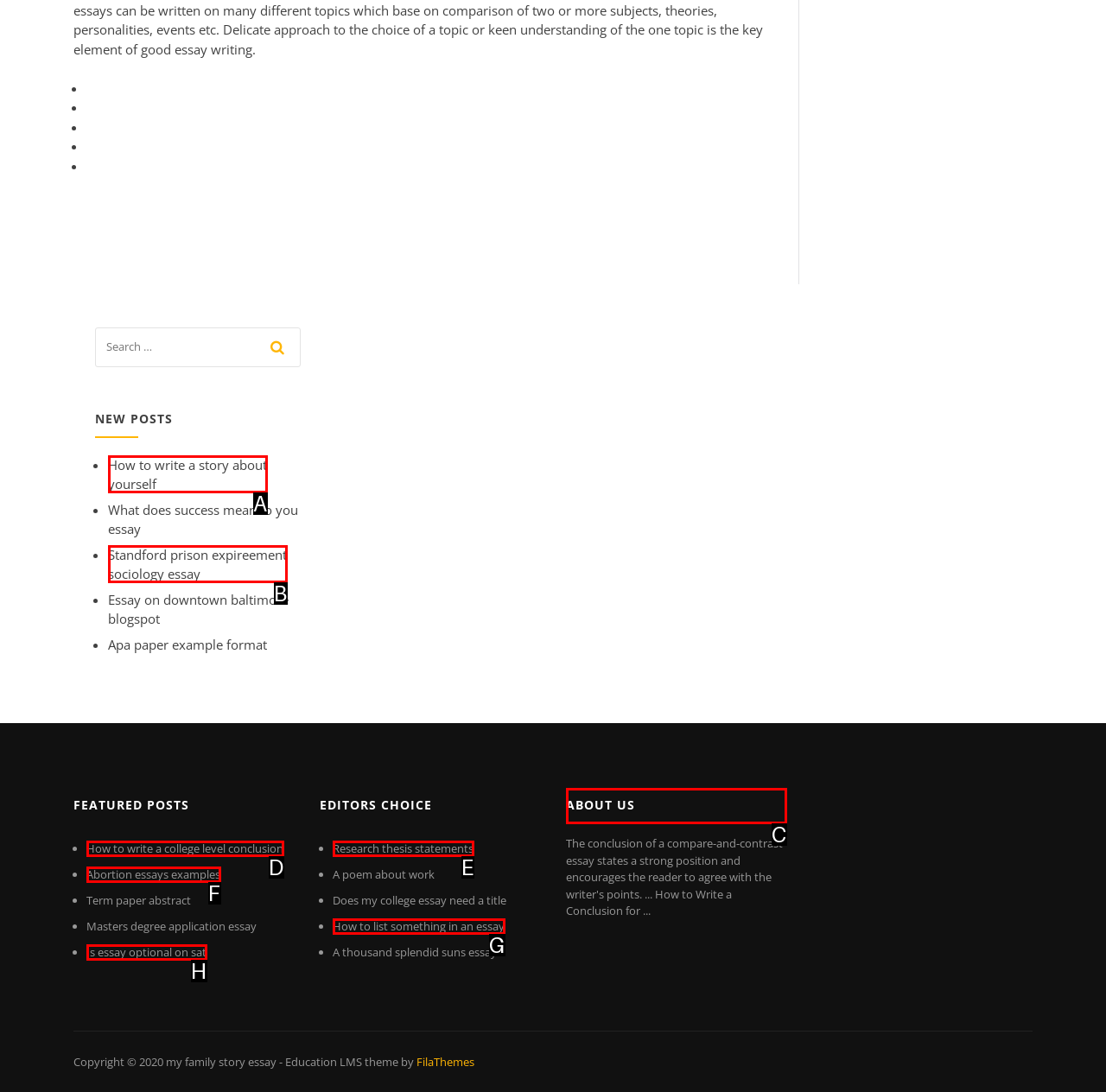Identify the appropriate choice to fulfill this task: View the 'Interesting Things You Need To Know About Tami Gingold' article
Respond with the letter corresponding to the correct option.

None